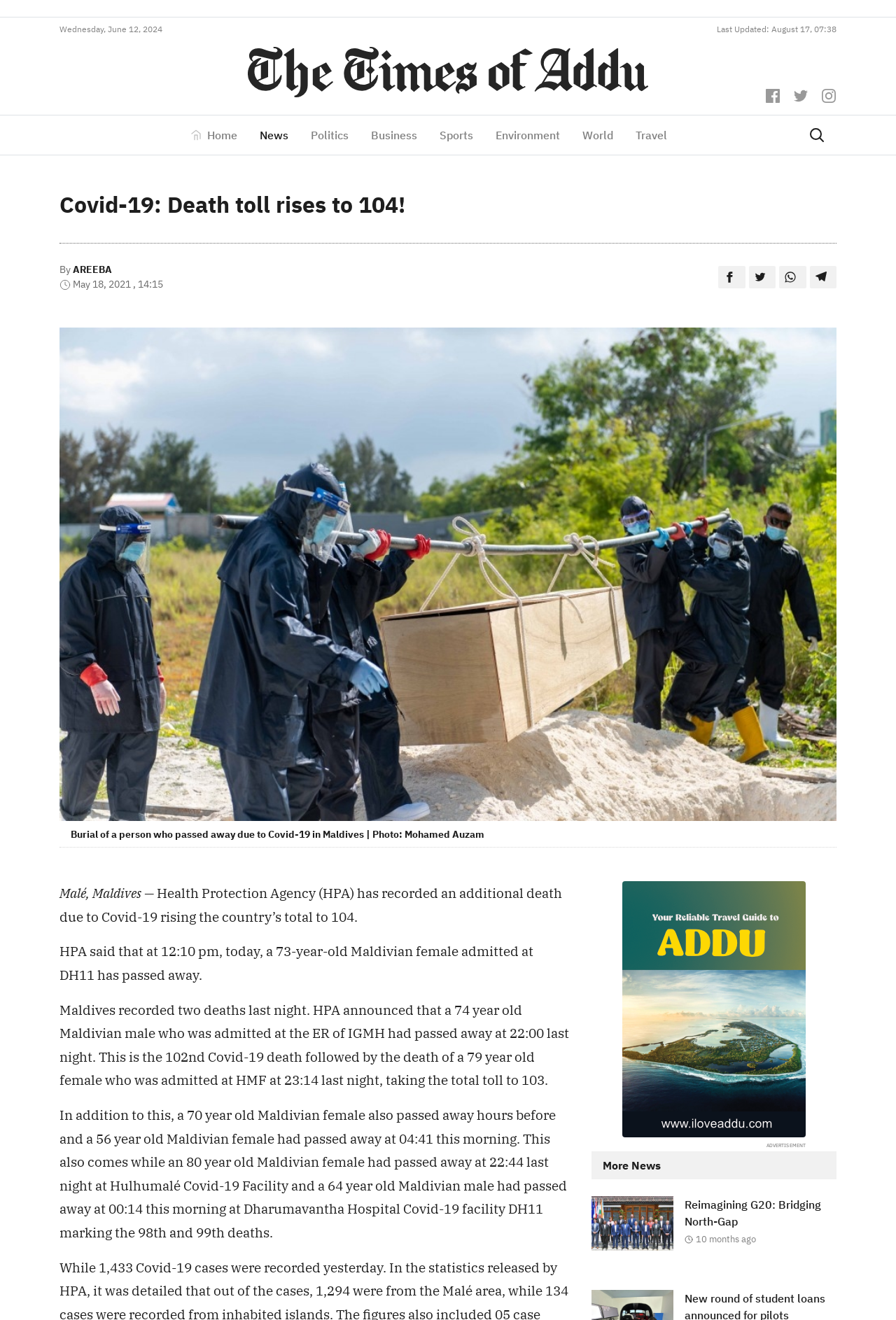Please extract and provide the main headline of the webpage.

Covid-19: Death toll rises to 104!